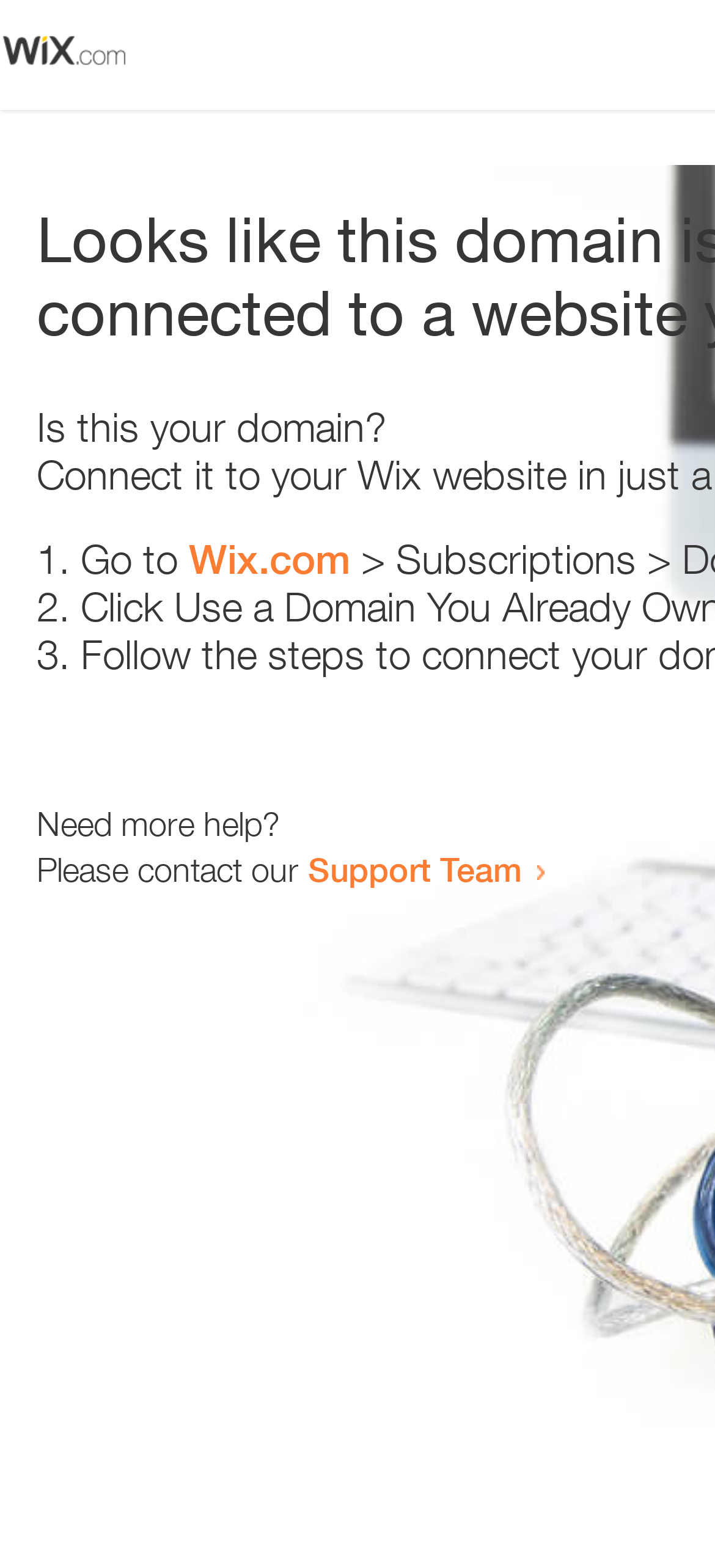Your task is to find and give the main heading text of the webpage.

Looks like this domain isn't
connected to a website yet